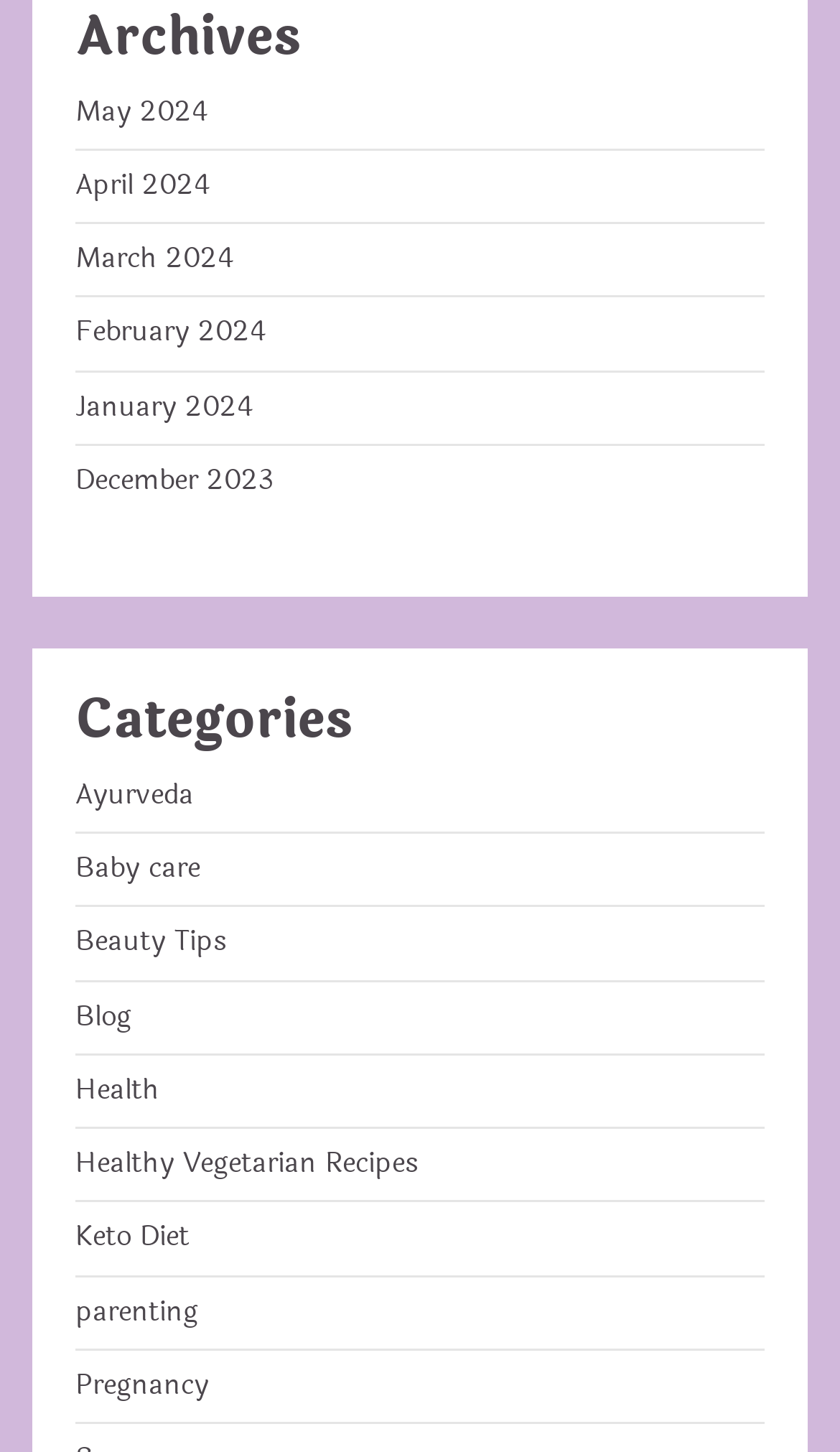What is the last category listed on the webpage?
Please give a detailed and elaborate explanation in response to the question.

The last category listed on the webpage is 'Pregnancy' because it is the last link present under the 'Categories' section, indicating that it is the last category listed on the webpage.